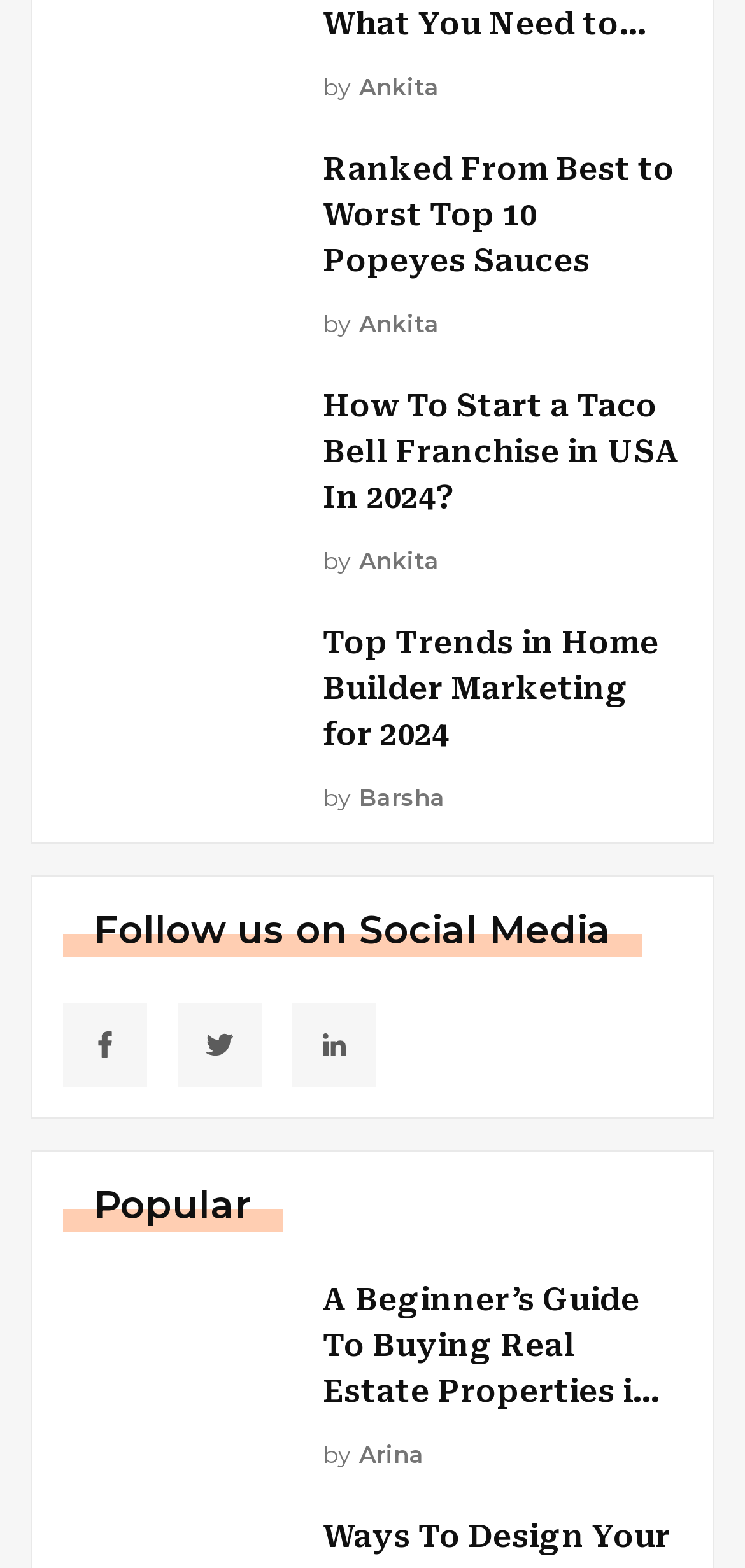Please identify the bounding box coordinates of the clickable region that I should interact with to perform the following instruction: "Explore the guide to buying Real Estate Properties in Malta". The coordinates should be expressed as four float numbers between 0 and 1, i.e., [left, top, right, bottom].

[0.433, 0.815, 0.915, 0.903]